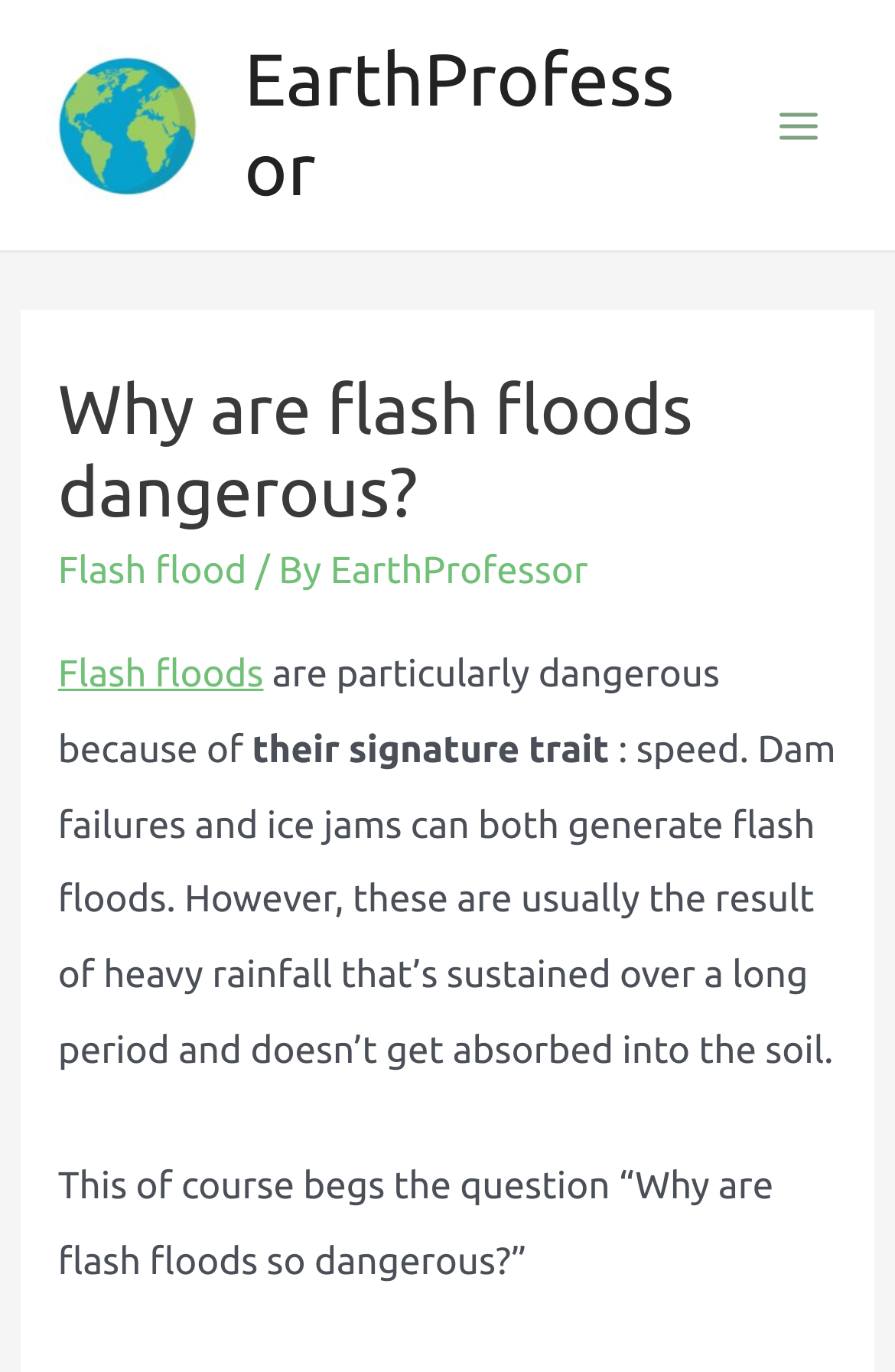Give a detailed account of the webpage's layout and content.

The webpage is about the dangers of flash floods, with a focus on their speed. At the top left, there is a link to "EarthProfessor" accompanied by an image with the same name. Below this, there is a main menu button on the right side. 

The main content of the webpage is divided into sections. The first section has a heading "Why are flash floods dangerous?" followed by a link to "Flash flood" and text "By EarthProfessor". Below this, there is a link to "Flash floods" and a paragraph of text that explains why flash floods are dangerous, mentioning their speed and the role of dam failures, ice jams, and heavy rainfall. 

The text is organized in a hierarchical structure, with the main heading at the top and subsequent sections of text and links below. The overall layout is easy to follow, with clear headings and concise text.